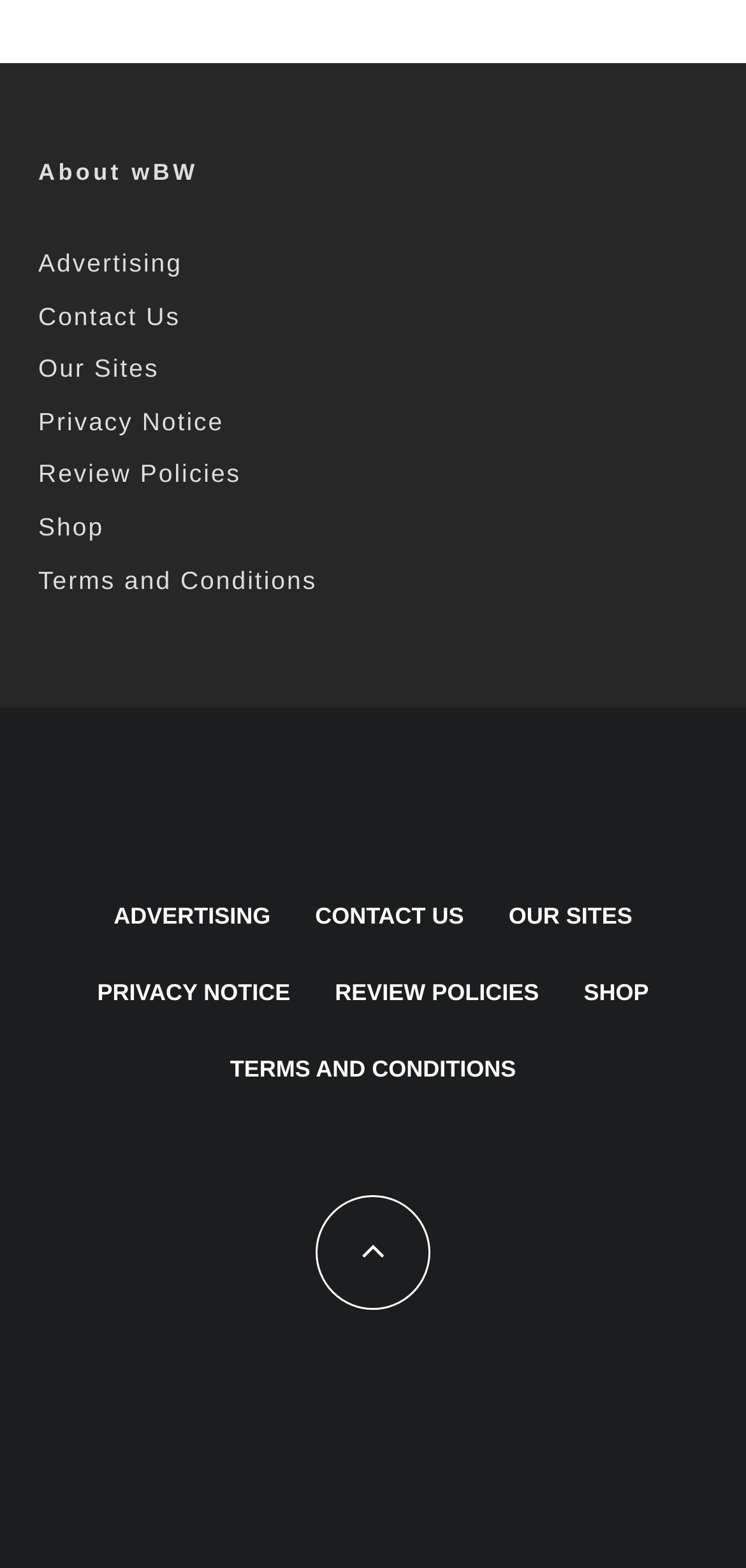What is the last link in the complementary section?
Using the visual information, respond with a single word or phrase.

Terms and Conditions